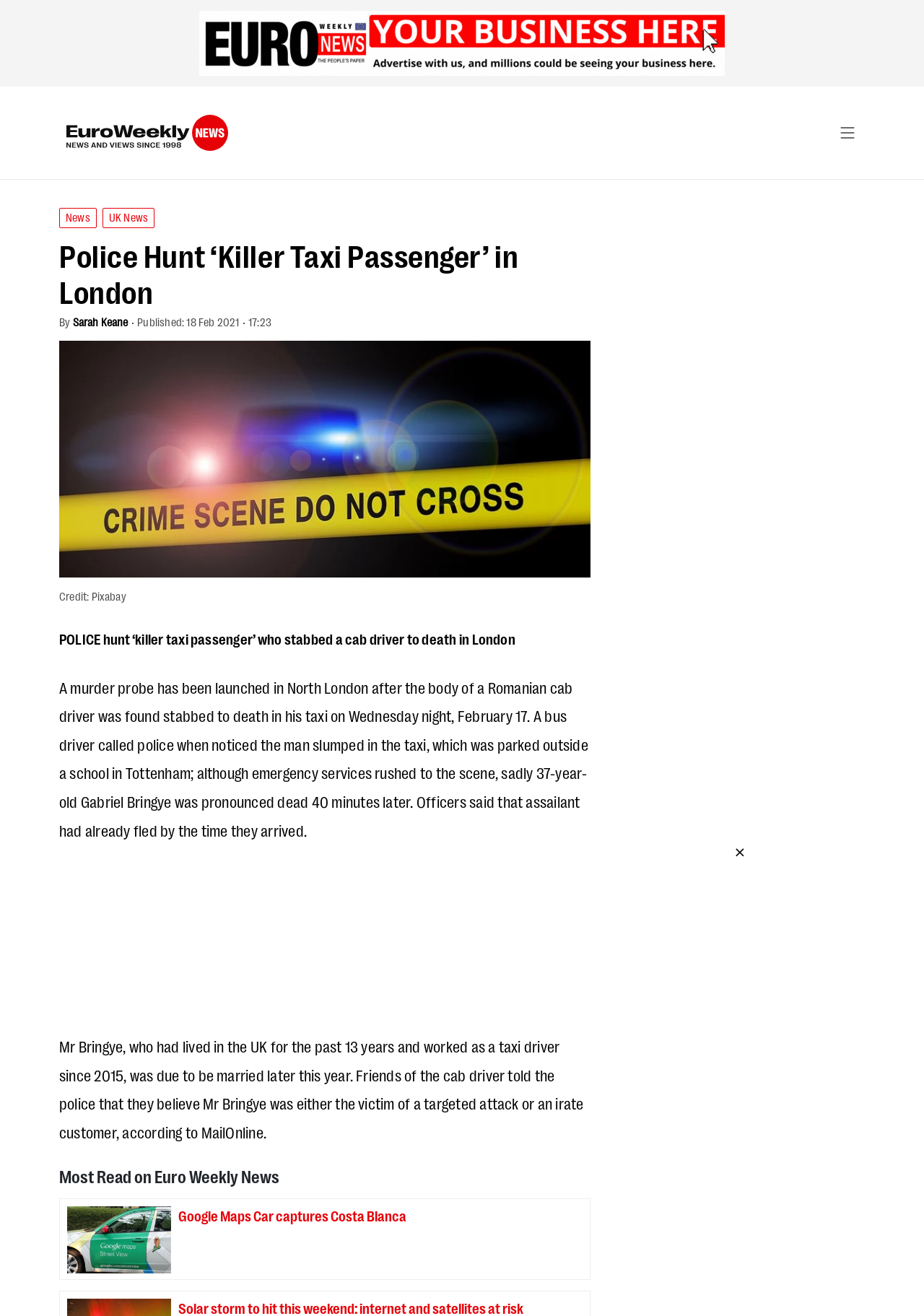Identify the title of the webpage and provide its text content.

Police Hunt ‘Killer Taxi Passenger’ in London